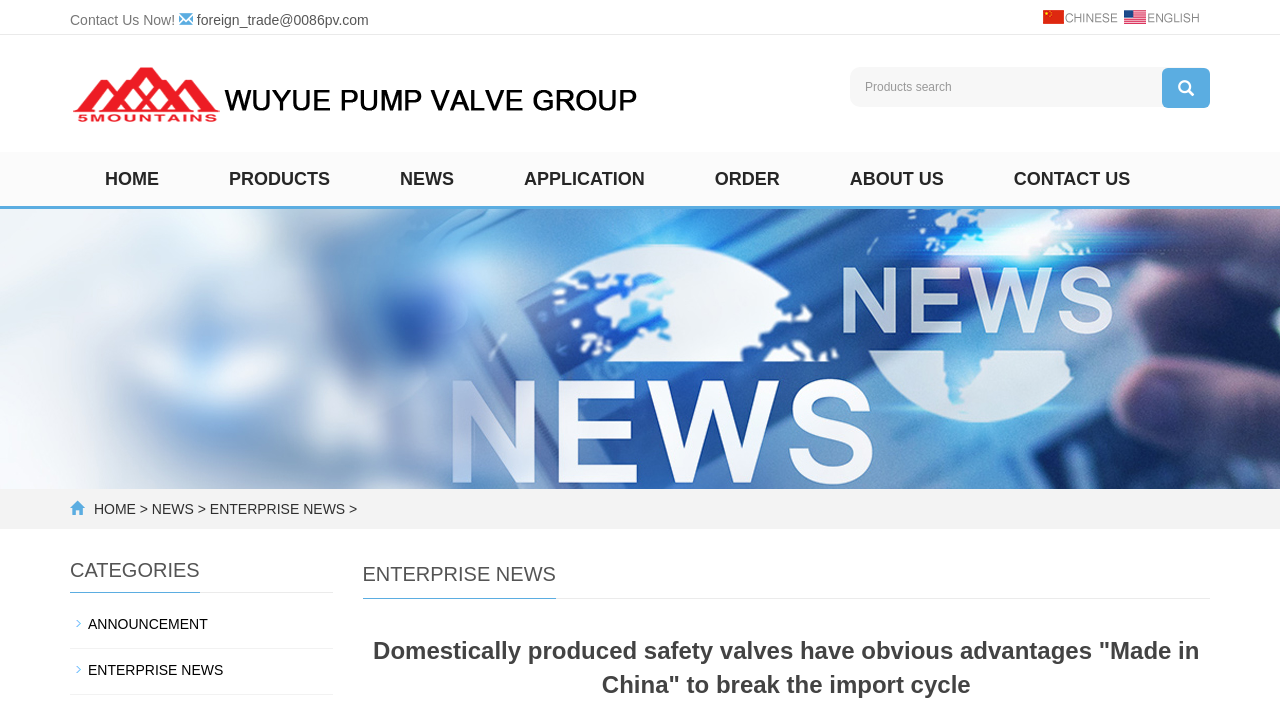Generate a comprehensive description of the webpage content.

This webpage appears to be the homepage of a company, CHINA WUYUE PUMP&VALVE GROUP, that manufactures safety valves. At the top left corner, there is a link to switch the language to Chinese, accompanied by a Chinese flag icon. Next to it, there is a link to switch the language to English, accompanied by an English flag icon. 

Below the language selection links, there is a call-to-action button "Contact Us Now!" followed by a contact email address "foreign_trade@0086pv.com". To the right of the contact information, there is a large image that spans almost half of the page width.

On the right side of the page, there is a search bar with a placeholder text "Products search" and a search button. Below the search bar, there is a navigation menu with links to various sections of the website, including HOME, PRODUCTS, NEWS, APPLICATION, ORDER, ABOUT US, and CONTACT US.

In the middle of the page, there are two columns of links. The left column has links to HOME and NEWS, while the right column has links to ENTERPRISE NEWS and other news categories. Below these links, there are two headings, one for ENTERPRISE NEWS and another for CATEGORIES. The ENTERPRISE NEWS section appears to be a news feed or a list of news articles, but the content is not specified. The CATEGORIES section has links to ANNOUNCEMENT and ENTERPRISE NEWS.

Overall, the webpage has a simple and organized layout, with clear headings and concise text. The language selection links and contact information are prominently displayed at the top, and the navigation menu and search bar are easily accessible on the right side.